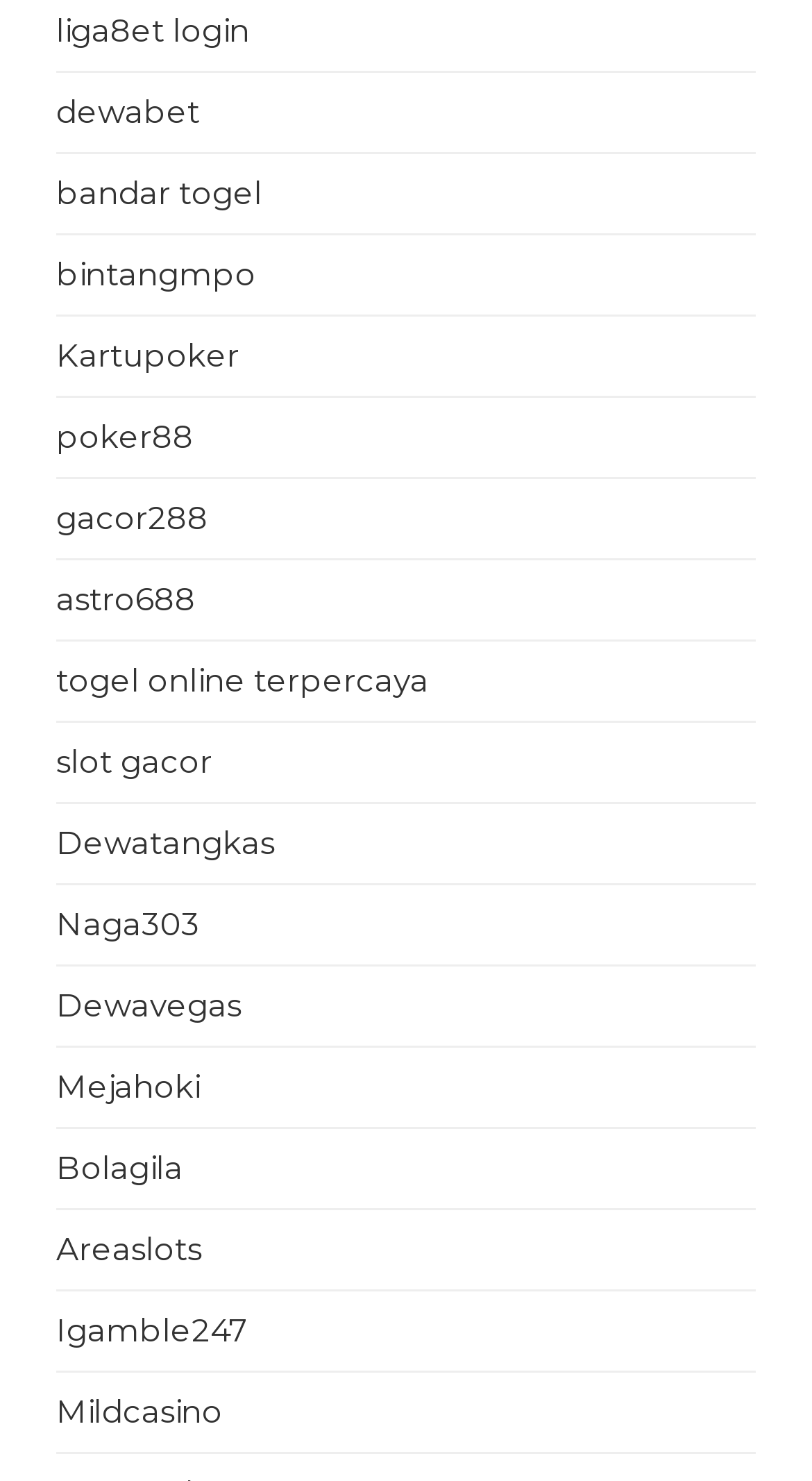Please identify the bounding box coordinates of the element's region that I should click in order to complete the following instruction: "check bintangmpo". The bounding box coordinates consist of four float numbers between 0 and 1, i.e., [left, top, right, bottom].

[0.069, 0.171, 0.315, 0.198]